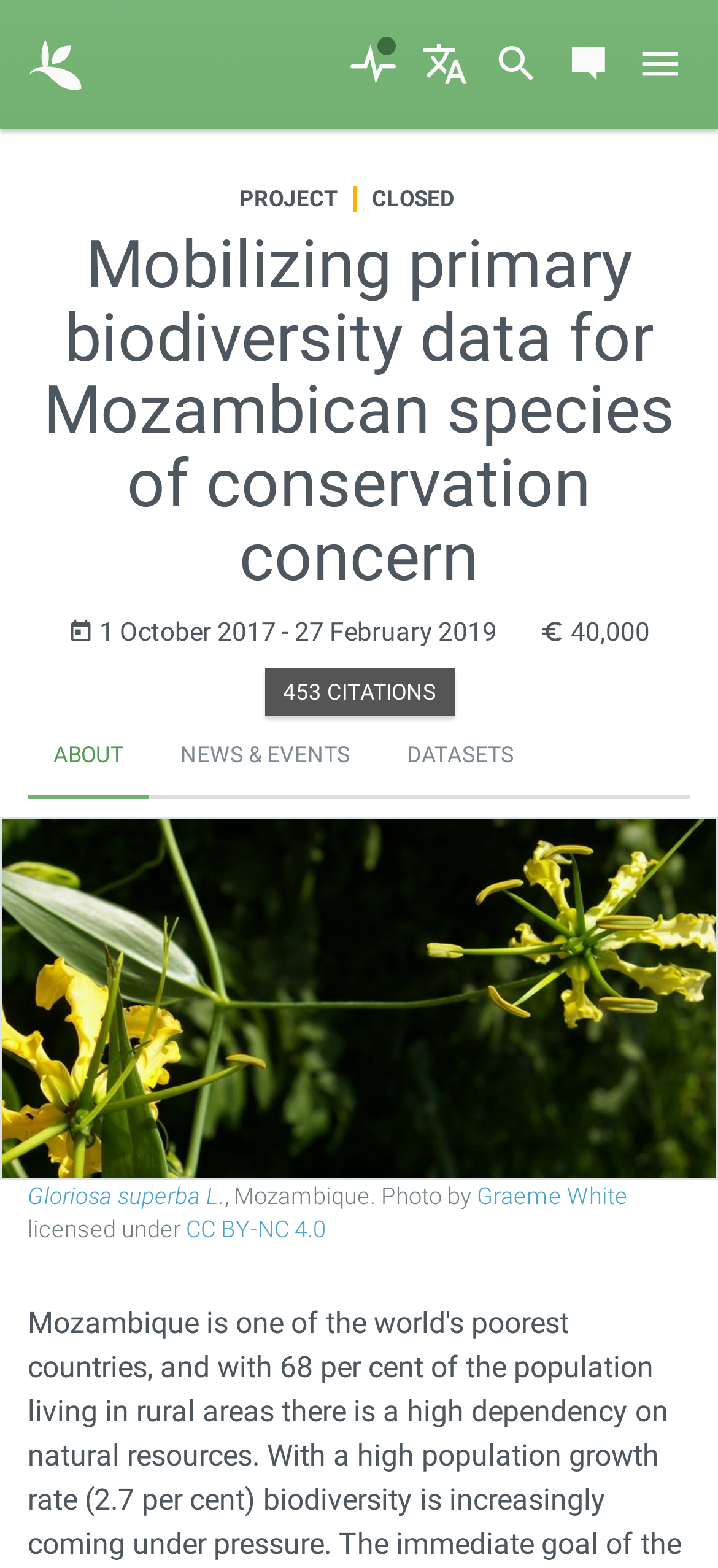By analyzing the image, answer the following question with a detailed response: What is the name of the person who took the photo?

I found the answer by looking at the figcaption of the image, which mentions 'Photo by Graeme White'.